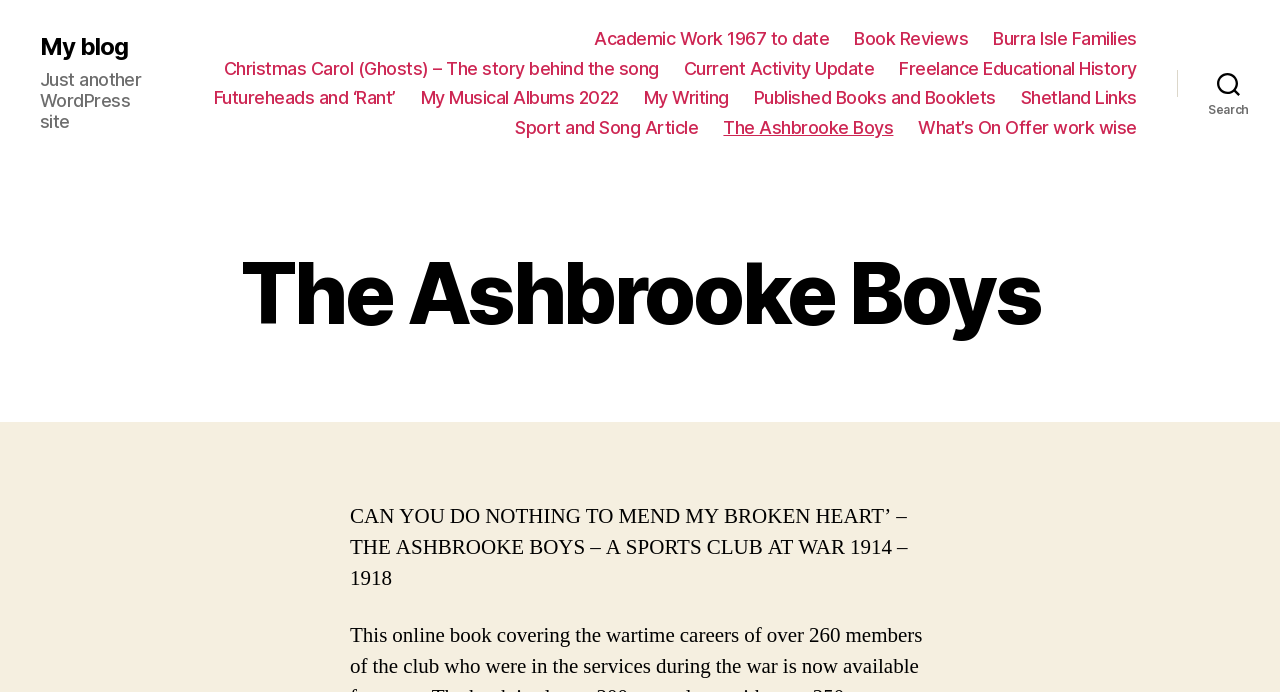Could you determine the bounding box coordinates of the clickable element to complete the instruction: "check Book Reviews"? Provide the coordinates as four float numbers between 0 and 1, i.e., [left, top, right, bottom].

[0.668, 0.04, 0.757, 0.072]